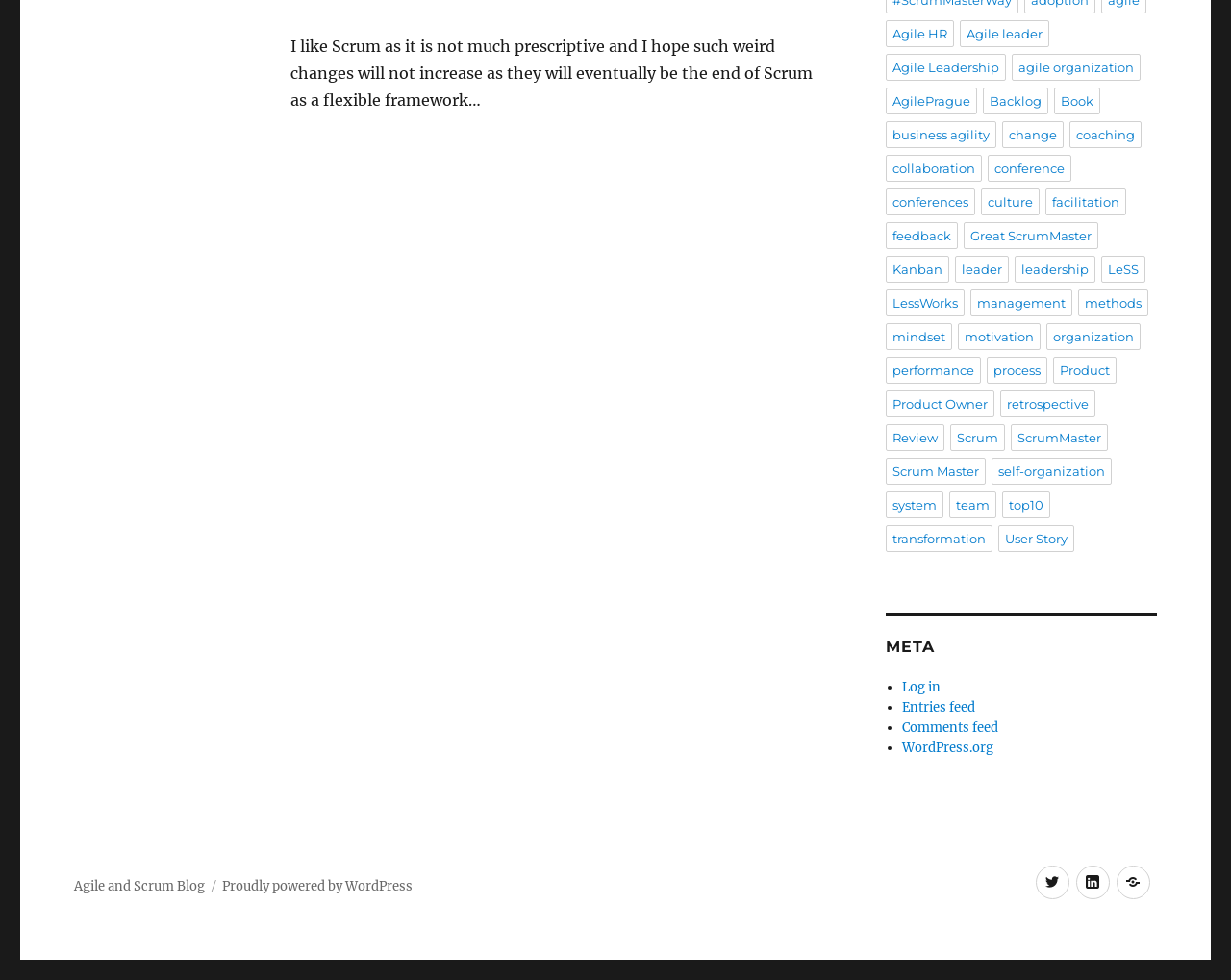Identify the bounding box coordinates of the clickable region required to complete the instruction: "Click on Agile HR". The coordinates should be given as four float numbers within the range of 0 and 1, i.e., [left, top, right, bottom].

[0.72, 0.021, 0.775, 0.048]